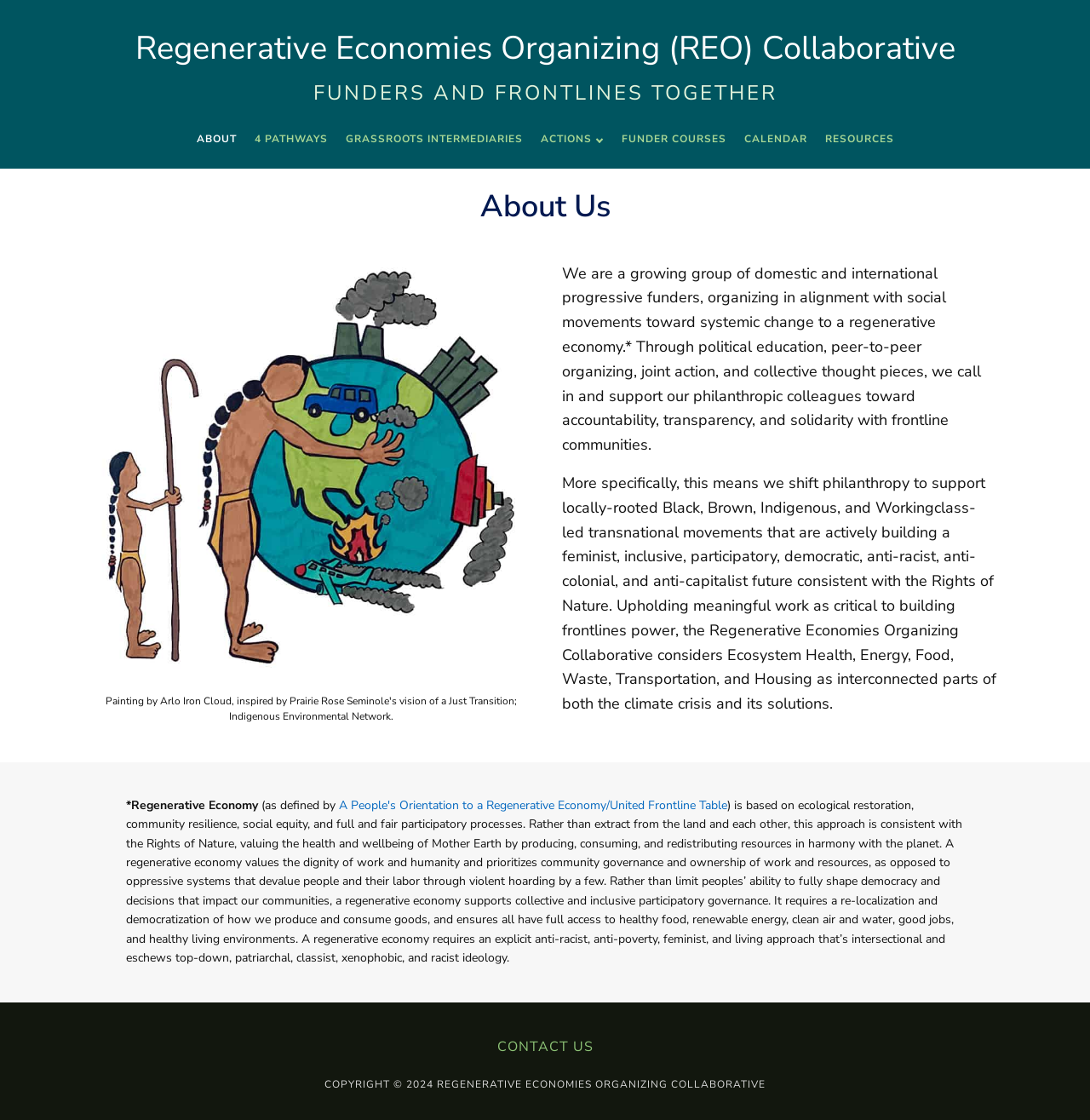Provide the bounding box coordinates of the HTML element this sentence describes: "Regenerative Economies Organizing (REO) Collaborative". The bounding box coordinates consist of four float numbers between 0 and 1, i.e., [left, top, right, bottom].

[0.124, 0.024, 0.876, 0.062]